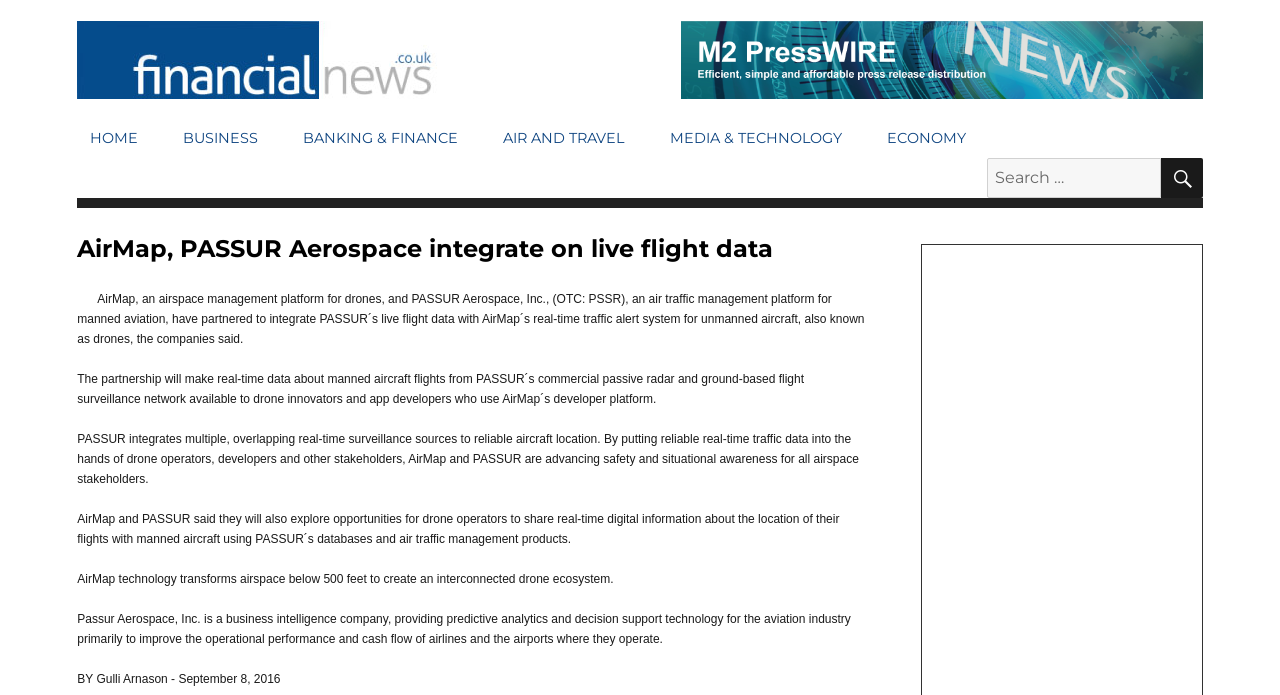What is PASSUR Aerospace, Inc.?
Based on the image, give a concise answer in the form of a single word or short phrase.

A business intelligence company